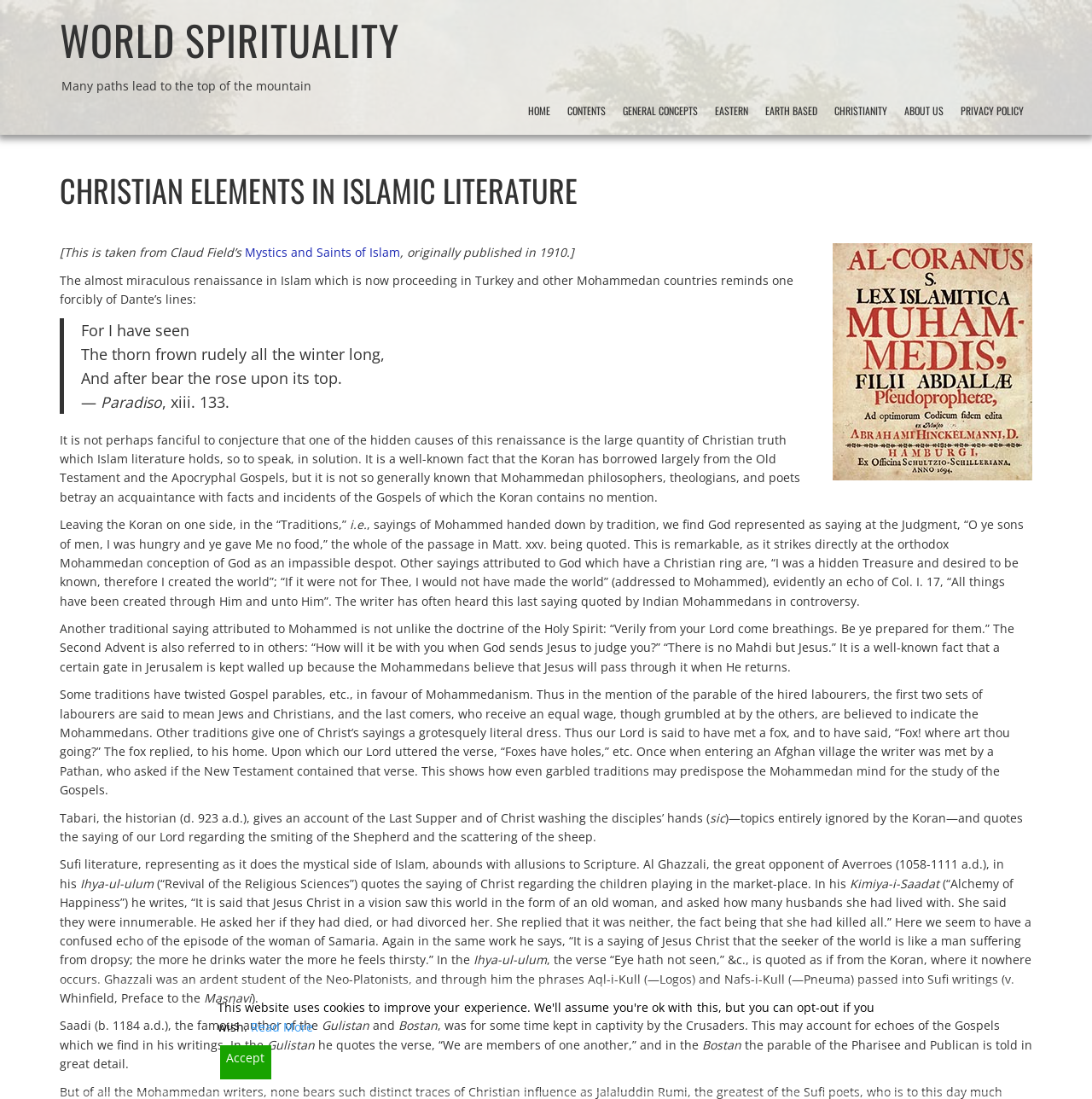What is the topic of the quote in the blockquote element?
Carefully analyze the image and provide a detailed answer to the question.

The blockquote element contains a quote that mentions the Second Advent, which is a topic related to Christianity and Islam.